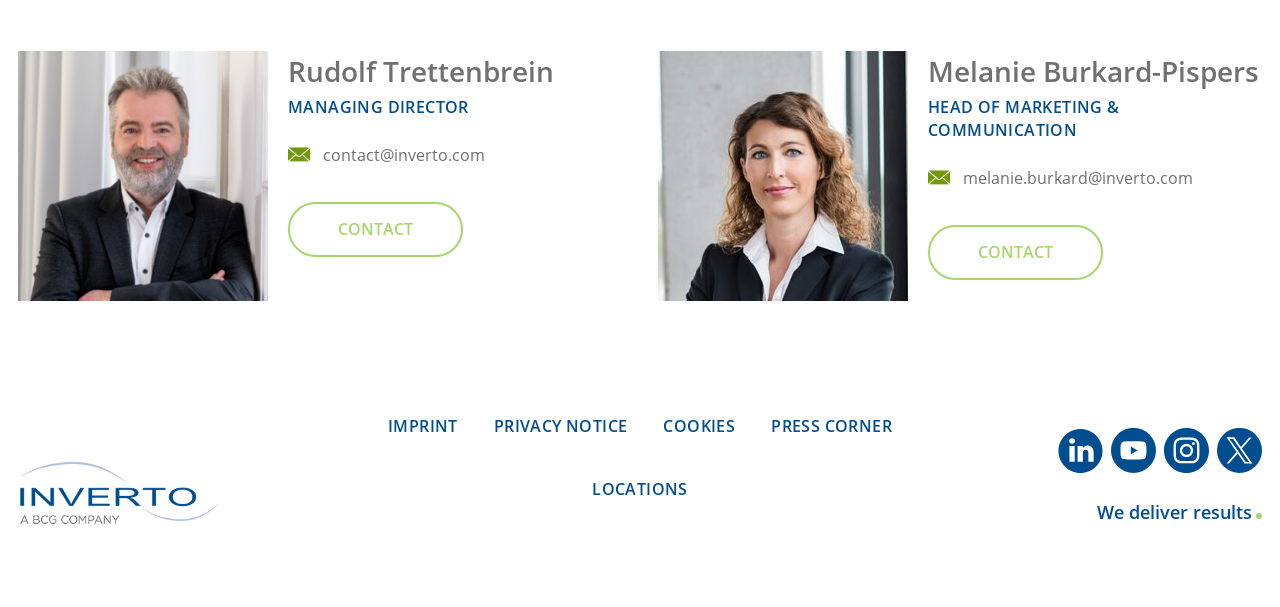What is the email address of Melanie Burkard-Pispers?
Based on the visual information, provide a detailed and comprehensive answer.

I found a link element with the text ' melanie.burkard@inverto.com' which suggests that melanie.burkard@inverto.com is the email address of Melanie Burkard-Pispers.